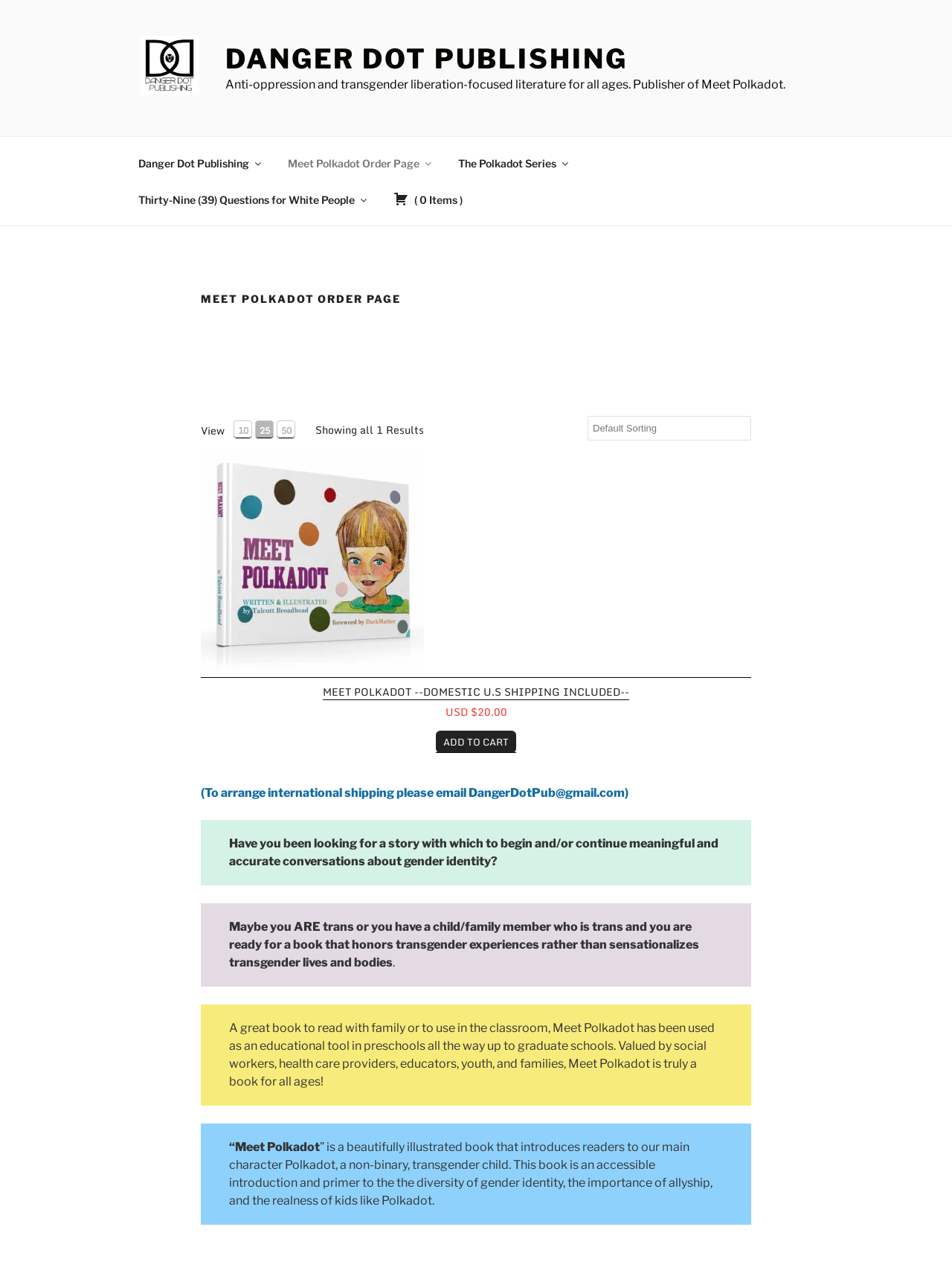What is the purpose of the book 'Meet Polkadot'?
Using the image provided, answer with just one word or phrase.

Educational tool